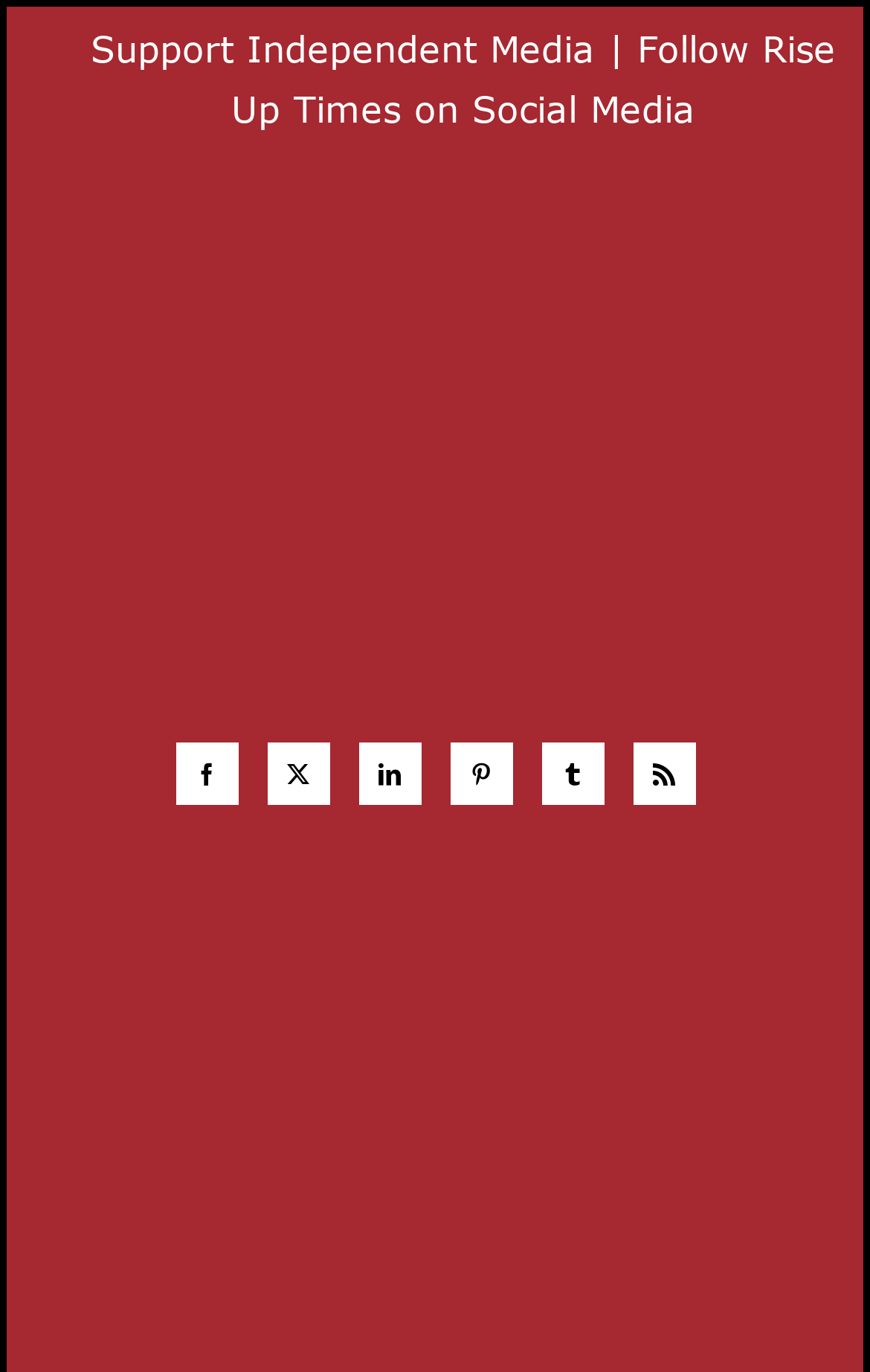Please find the bounding box for the UI component described as follows: "title="More"".

None